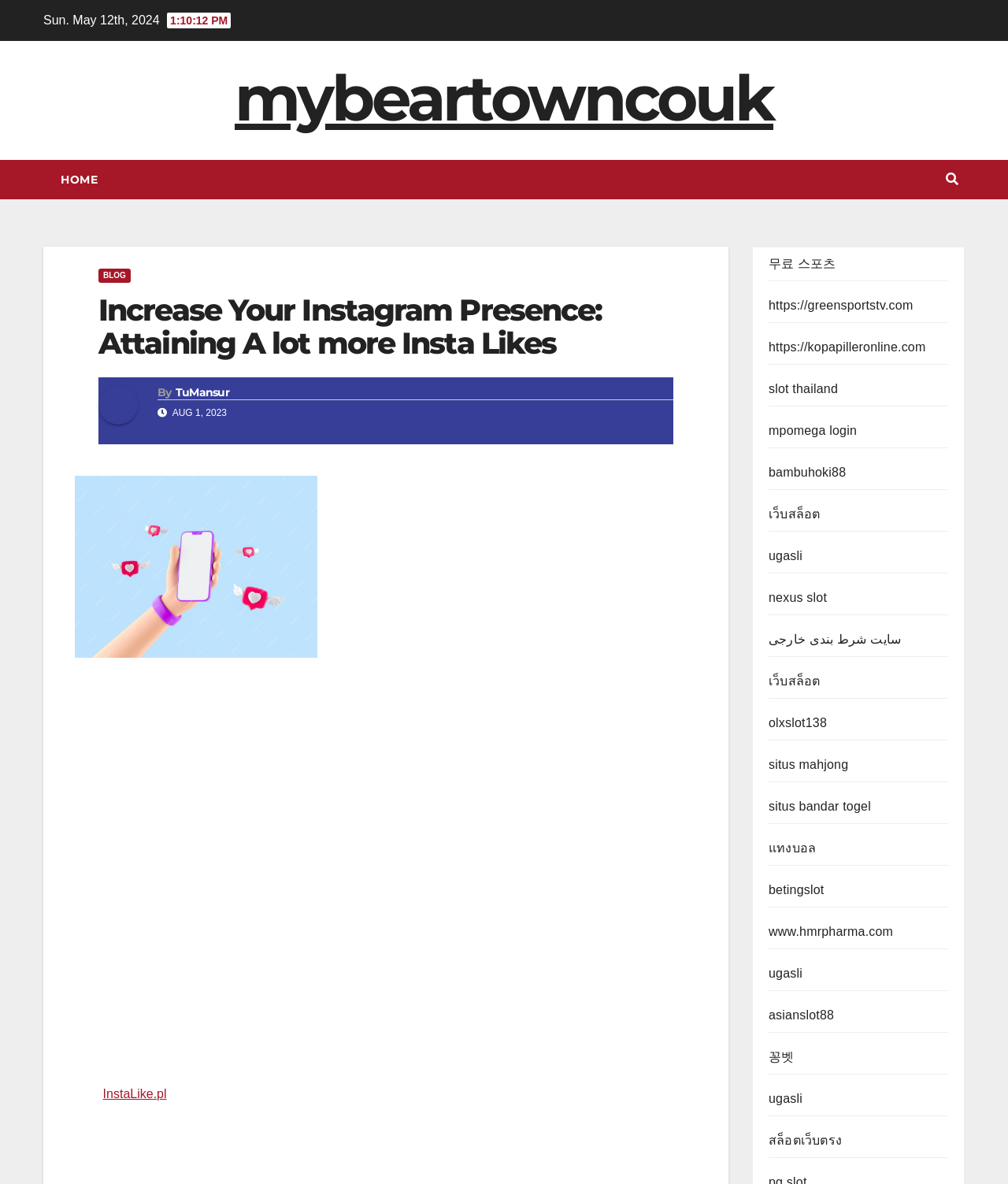Identify and extract the main heading from the webpage.

Increase Your Instagram Presence: Attaining A lot more Insta Likes